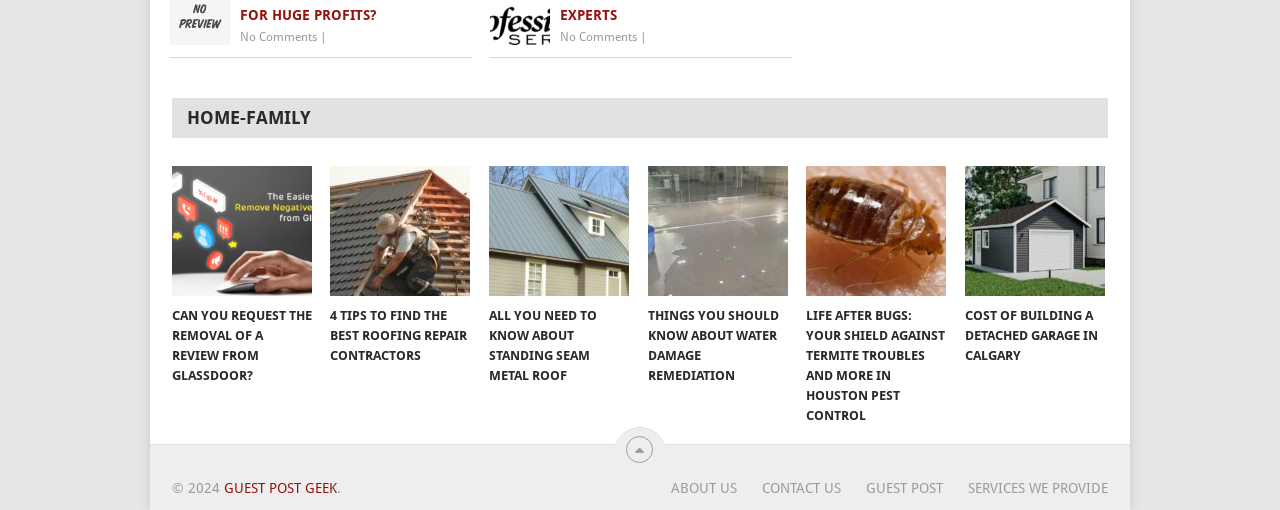How many navigation links are there at the bottom of the webpage?
Please interpret the details in the image and answer the question thoroughly.

At the bottom of the webpage, there are 5 navigation links: 'ABOUT US', 'CONTACT US', 'GUEST POST', 'SERVICES WE PROVIDE', and 'GUEST POST GEEK'. These links likely provide access to different sections of the webpage or related services.